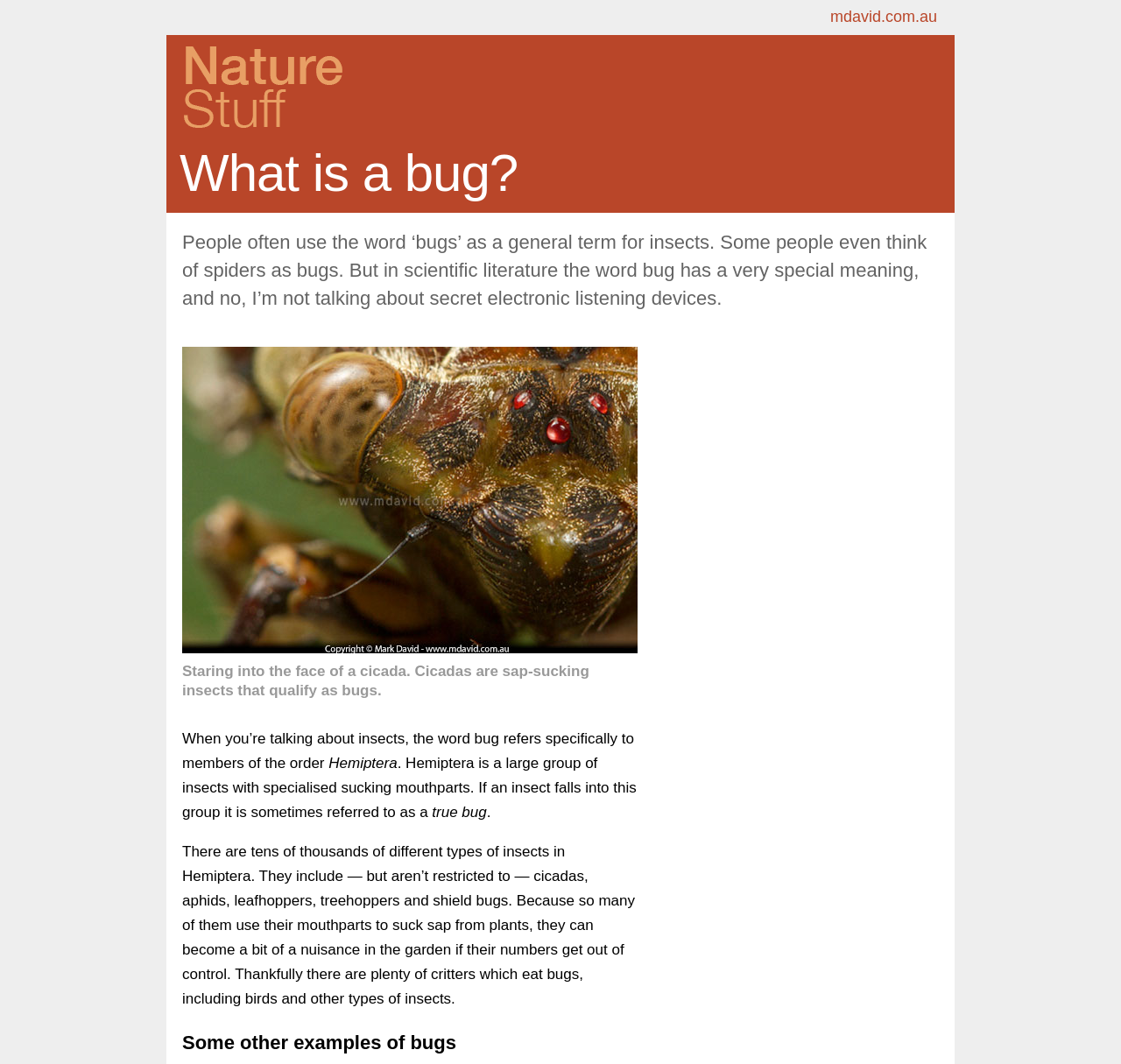Based on the image, provide a detailed response to the question:
What do many bugs use their mouthparts to do?

The text states that many bugs, such as cicadas, aphids, and leafhoppers, use their mouthparts to suck sap from plants, which can make them a nuisance in gardens if their numbers get out of control.